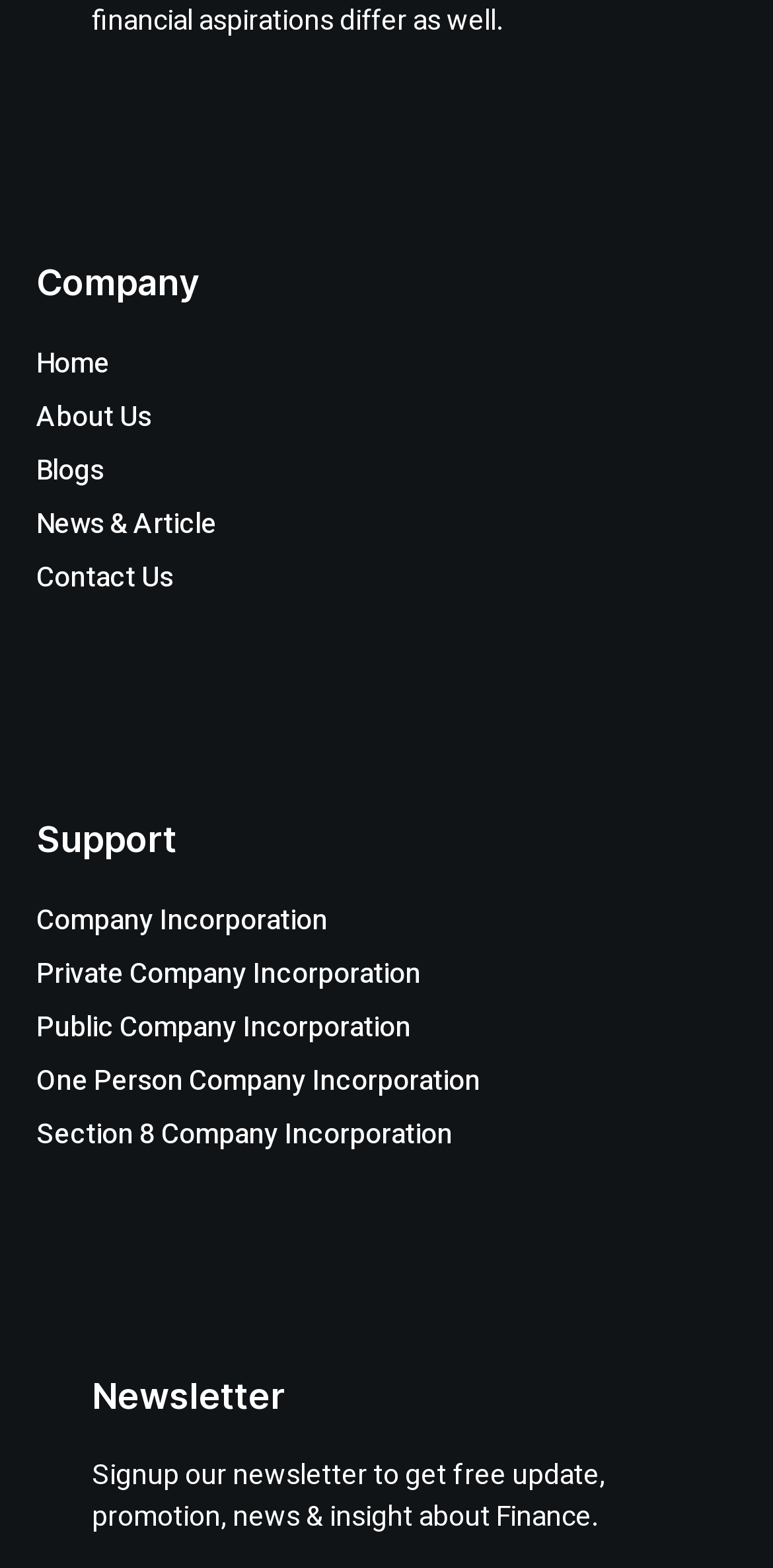Provide a one-word or brief phrase answer to the question:
How many headings are present on the webpage?

3